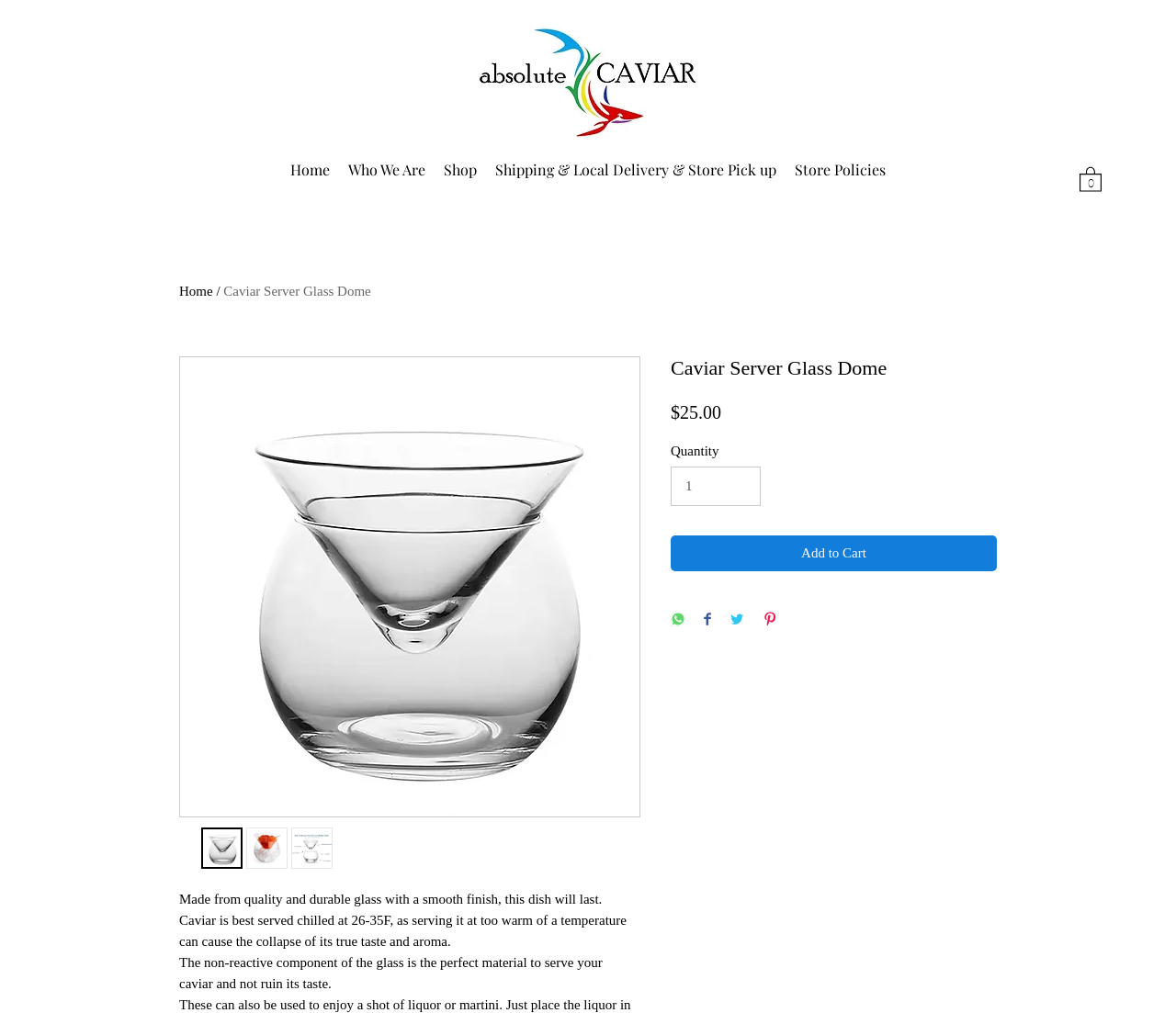Please locate the bounding box coordinates of the element that should be clicked to complete the given instruction: "Go to home page".

[0.239, 0.154, 0.288, 0.181]